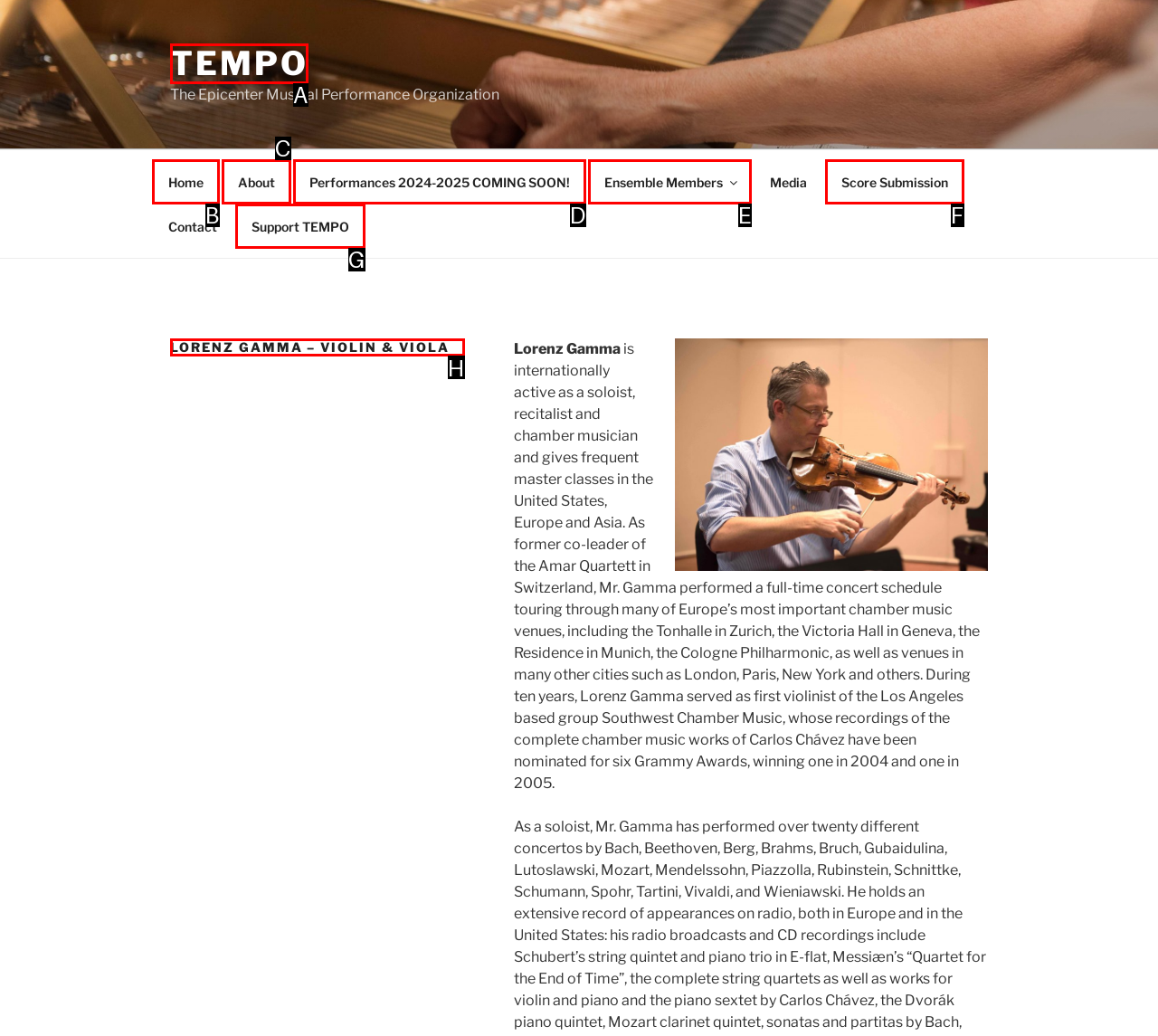Select the correct UI element to complete the task: Learn more about Lorenz Gamma
Please provide the letter of the chosen option.

H